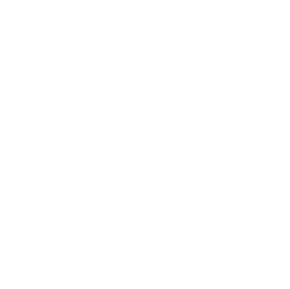Based on the image, please respond to the question with as much detail as possible:
What is the focus of rejuvenation therapies in Ayurveda?

Rejuvenation therapies in Ayurveda focus on enhancing vitality, which means they aim to improve the body's energy levels, strength, and overall well-being, thereby promoting a healthy and balanced lifestyle.